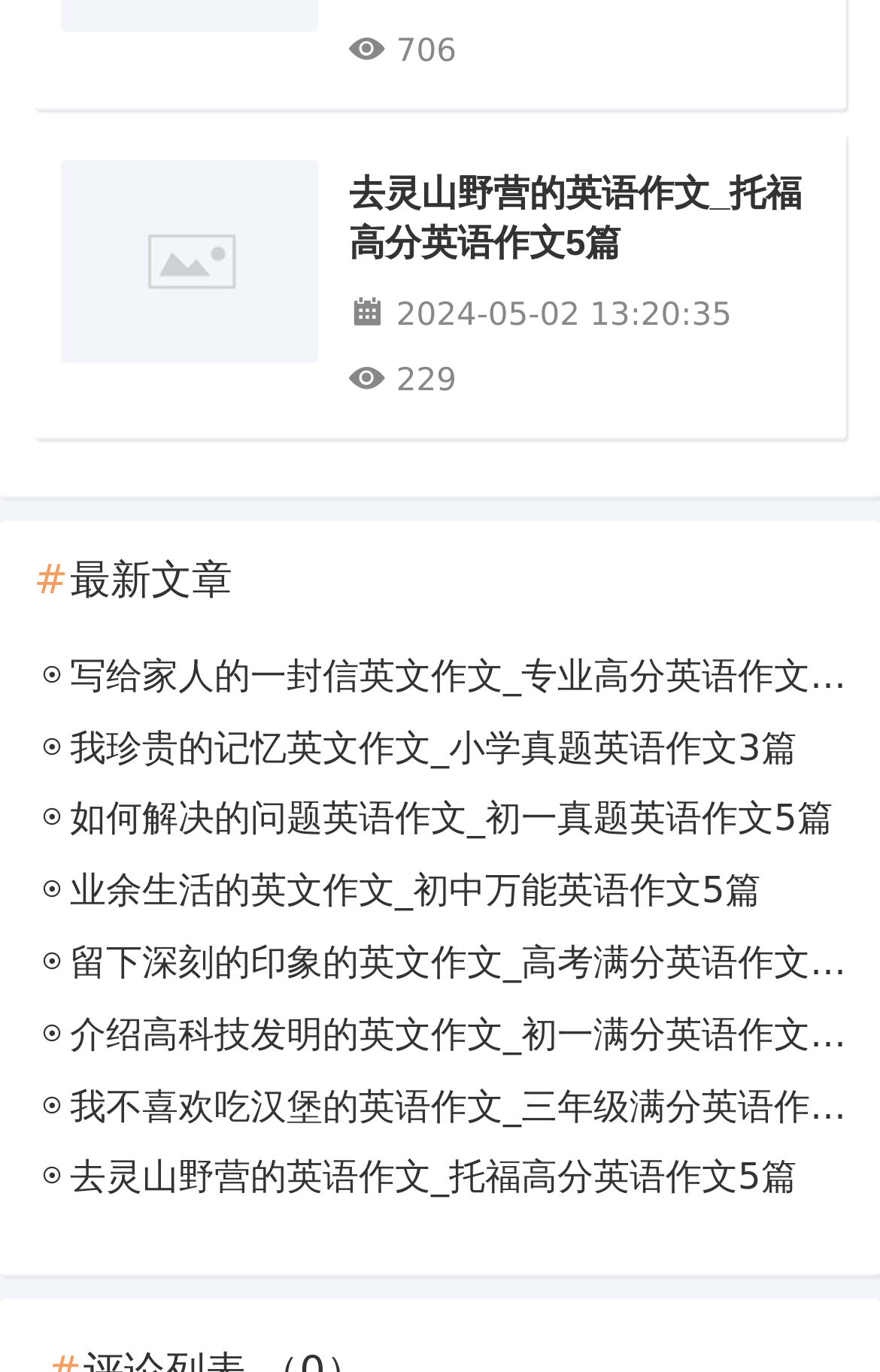Determine the bounding box coordinates of the clickable element to achieve the following action: 'Enter email address'. Provide the coordinates as four float values between 0 and 1, formatted as [left, top, right, bottom].

None